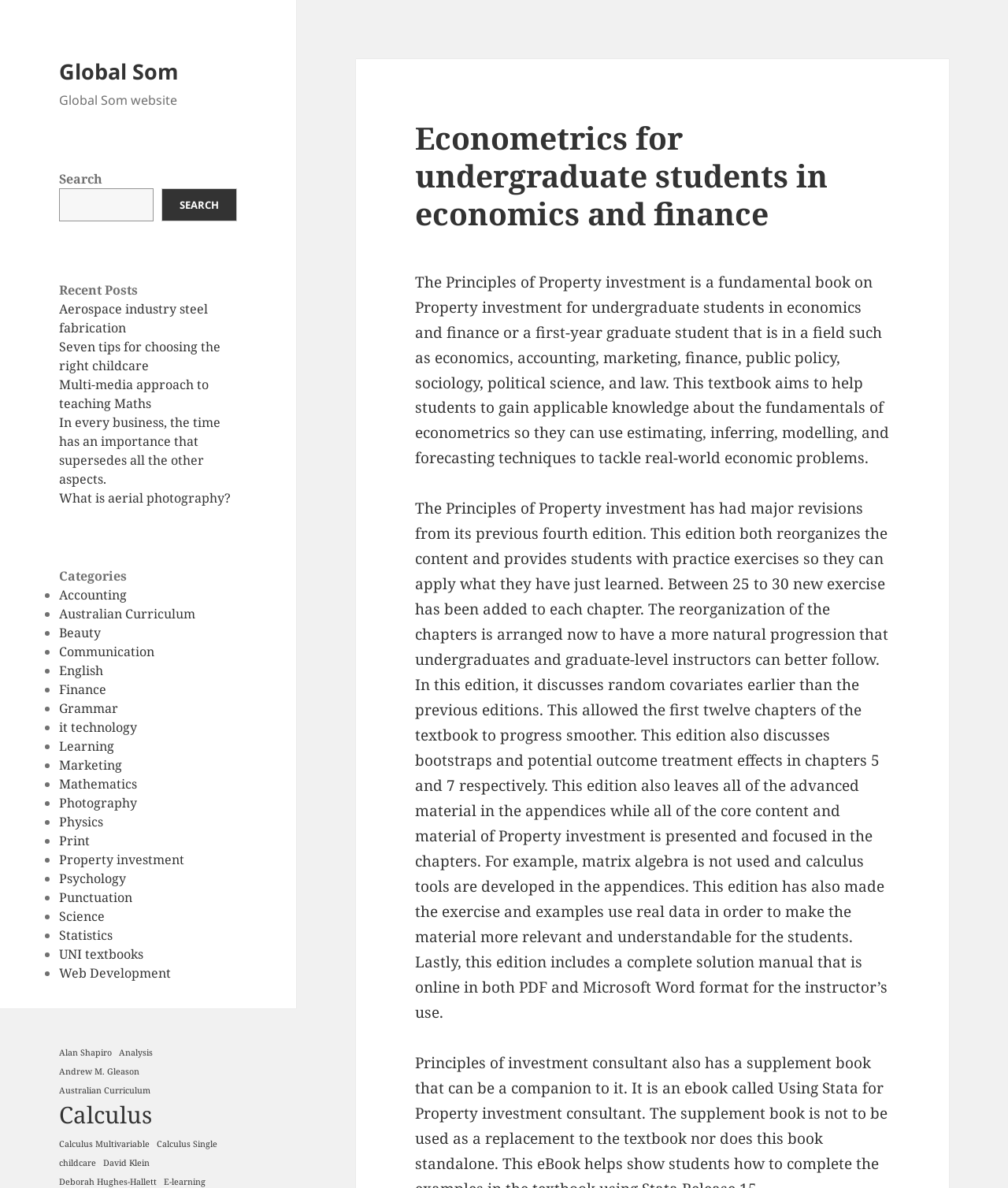What is the website's name?
Provide a detailed answer to the question using information from the image.

The website's name is 'Global Som' which is mentioned in the top-left corner of the webpage as a link and also as a static text 'Global Som website'.